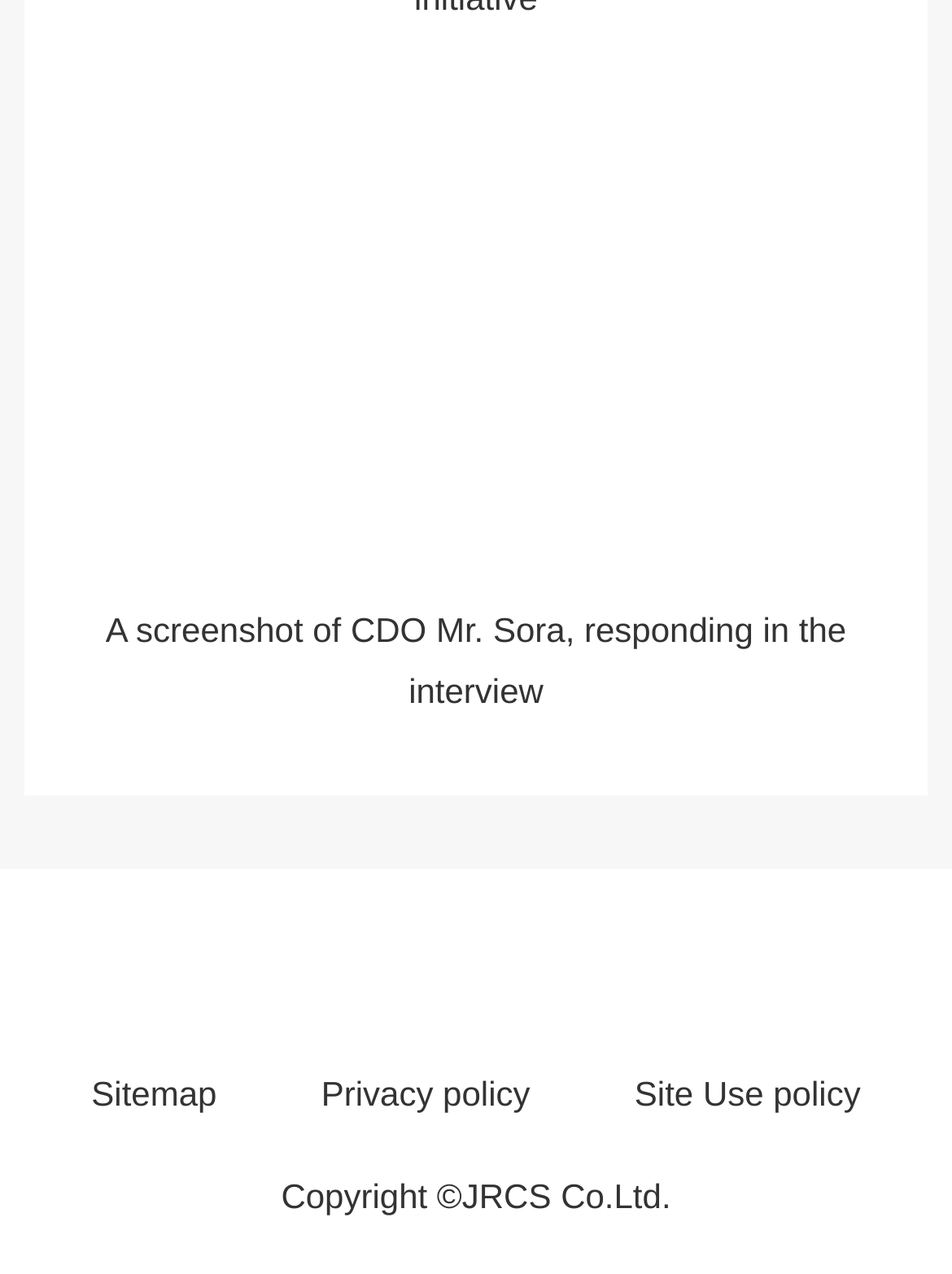Extract the bounding box coordinates of the UI element described: "Site Use policy". Provide the coordinates in the format [left, top, right, bottom] with values ranging from 0 to 1.

[0.667, 0.843, 0.904, 0.874]